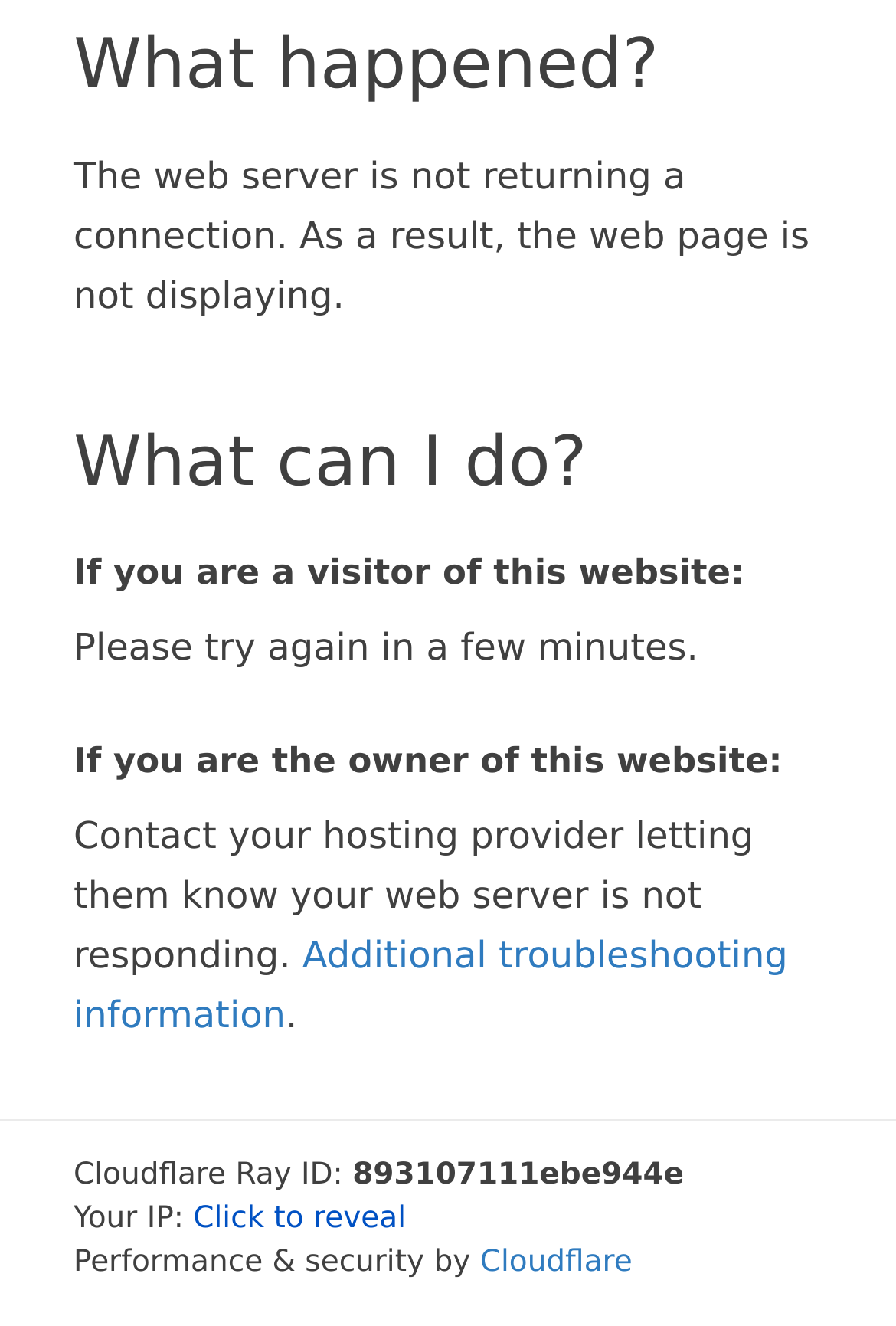What should a visitor of this website do? Please answer the question using a single word or phrase based on the image.

Try again in a few minutes